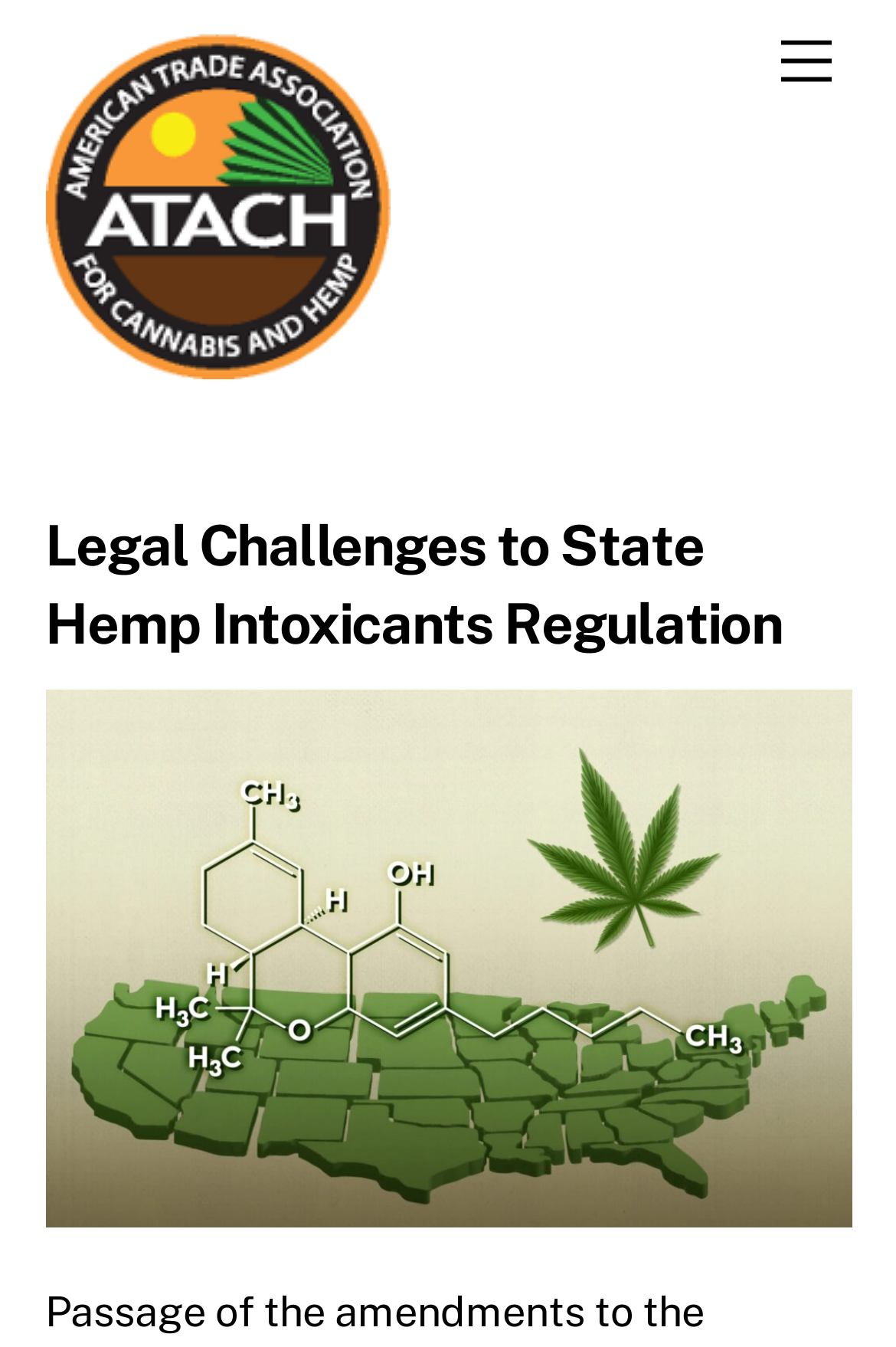Determine the bounding box coordinates for the UI element described. Format the coordinates as (top-left x, top-left y, bottom-right x, bottom-right y) and ensure all values are between 0 and 1. Element description: Menu

[0.847, 0.013, 0.95, 0.079]